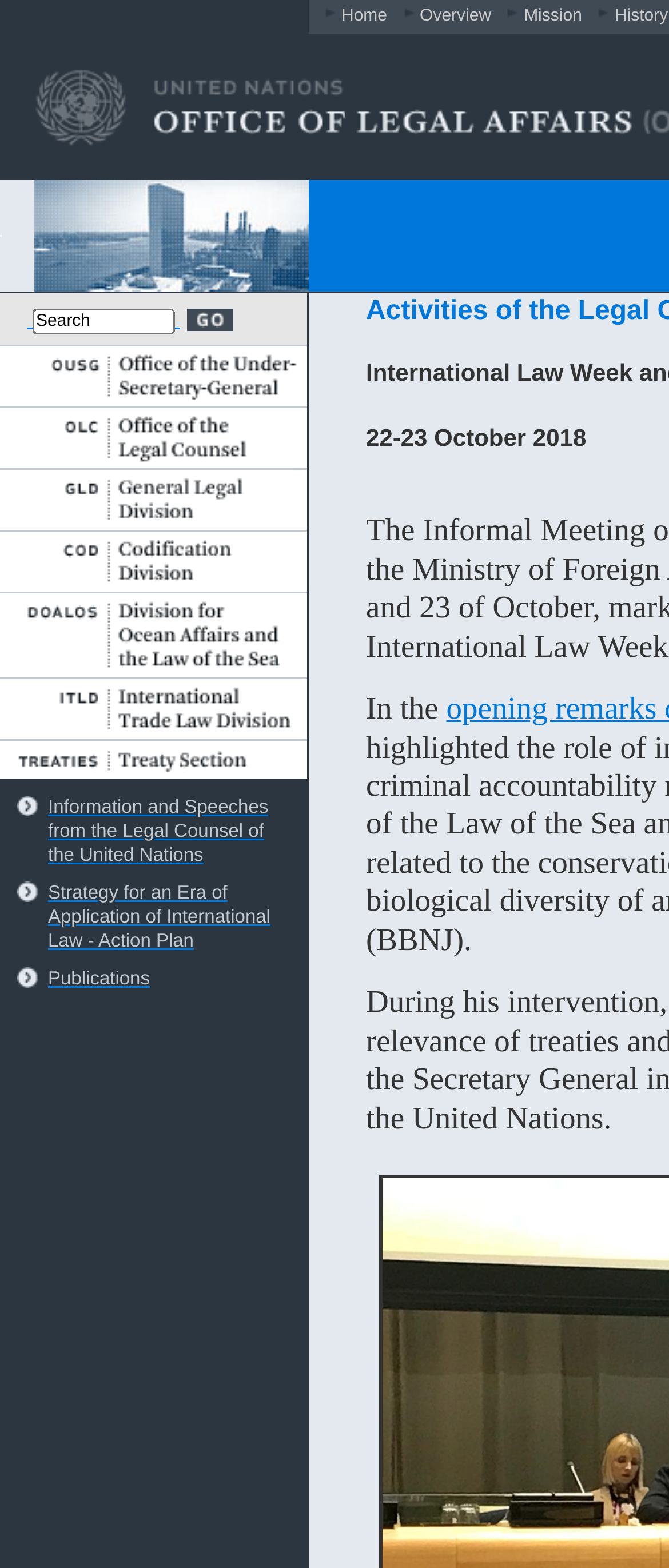Highlight the bounding box coordinates of the element that should be clicked to carry out the following instruction: "Click the Submit button". The coordinates must be given as four float numbers ranging from 0 to 1, i.e., [left, top, right, bottom].

[0.279, 0.197, 0.349, 0.211]